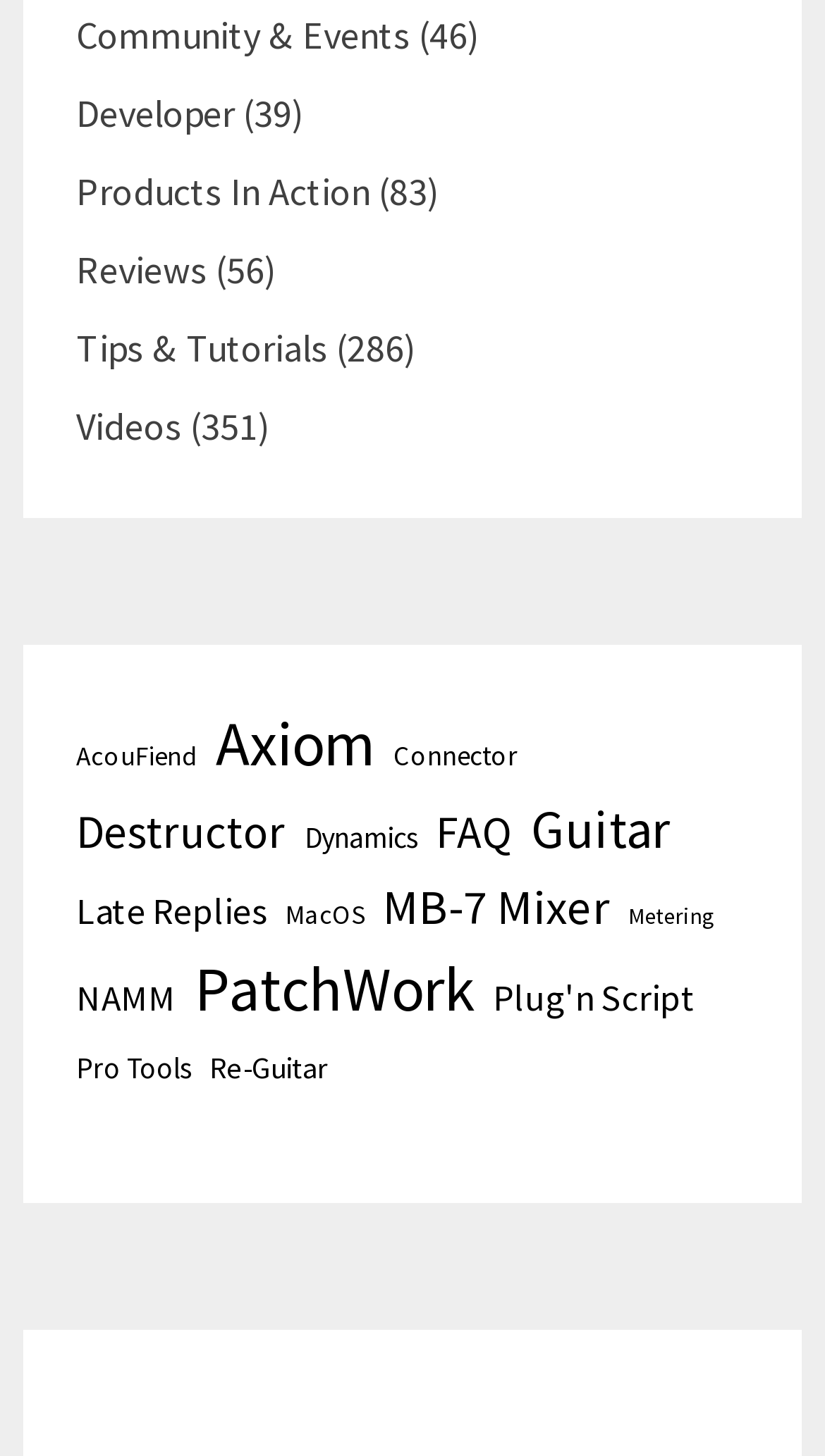Highlight the bounding box coordinates of the element that should be clicked to carry out the following instruction: "go to the twentieth link". The coordinates must be given as four float numbers ranging from 0 to 1, i.e., [left, top, right, bottom].

None